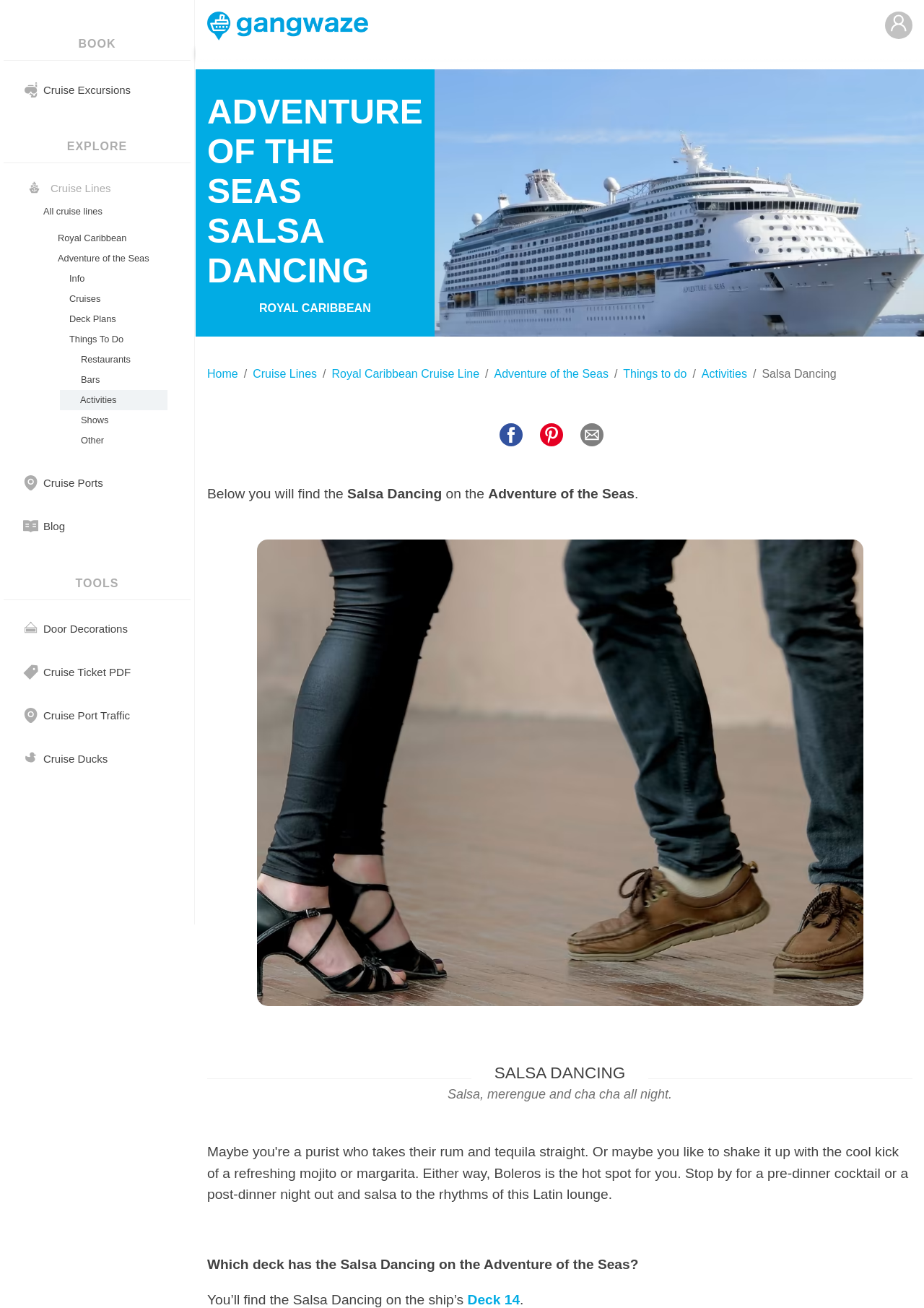Look at the image and give a detailed response to the following question: What is the name of the cruise ship?

I found the answer by looking at the heading 'ADVENTURE OF THE SEAS SALSA DANCING' and the link 'Adventure of the Seas' which suggests that the webpage is about a specific cruise ship, and the name of the ship is Adventure of the Seas.